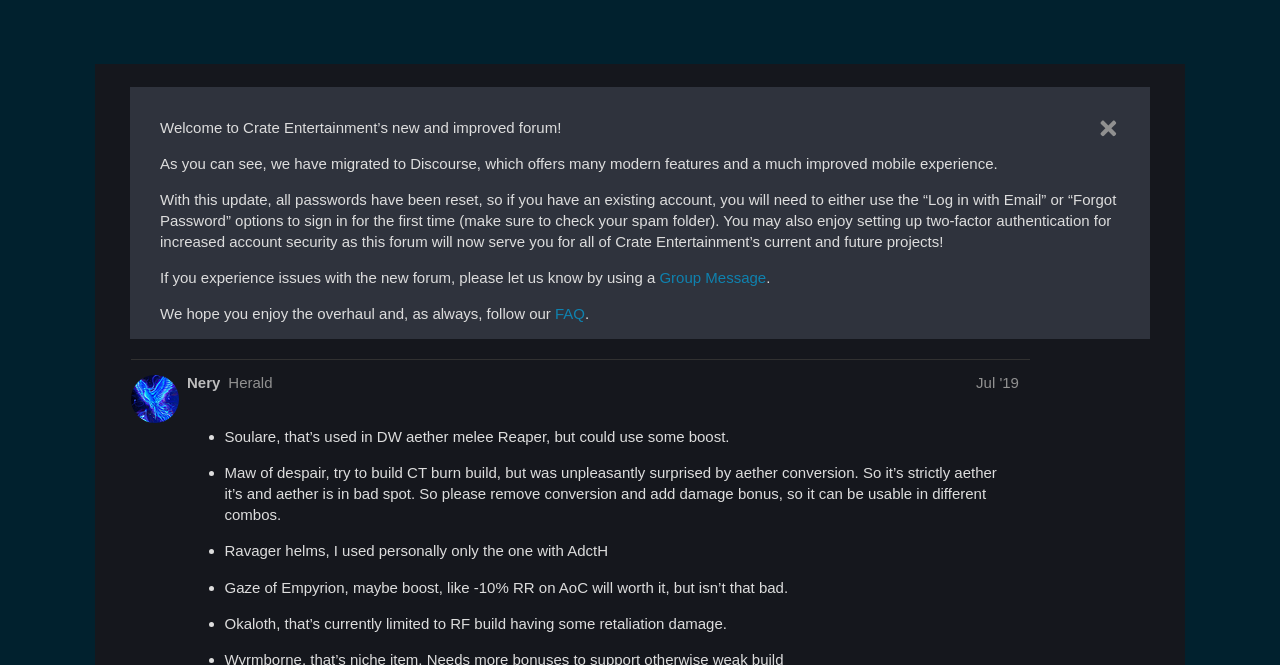Please specify the bounding box coordinates of the region to click in order to perform the following instruction: "Search for something".

[0.859, 0.013, 0.892, 0.077]